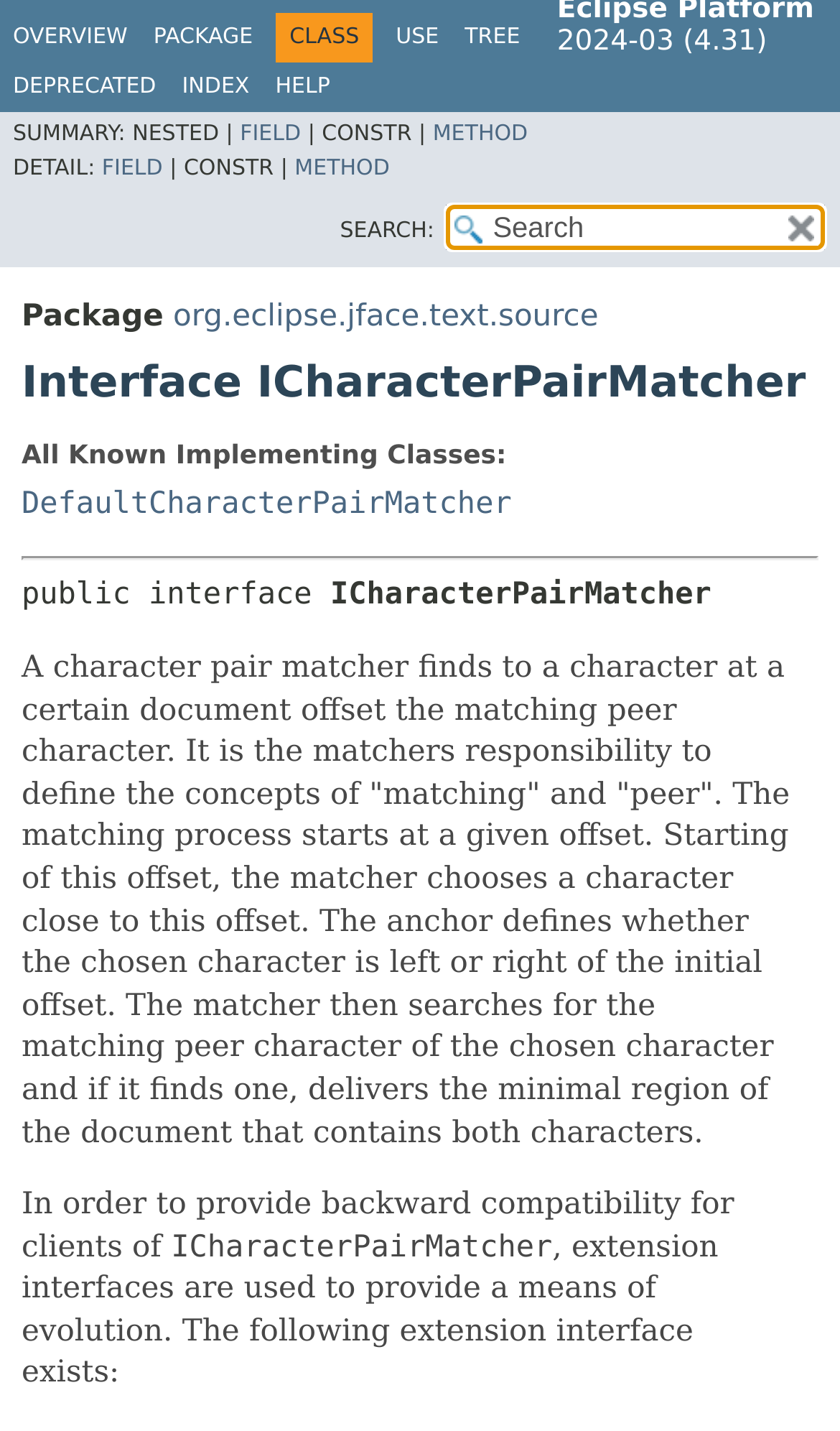Determine the bounding box coordinates for the area you should click to complete the following instruction: "Click on the DefaultCharacterPairMatcher link".

[0.026, 0.34, 0.609, 0.364]